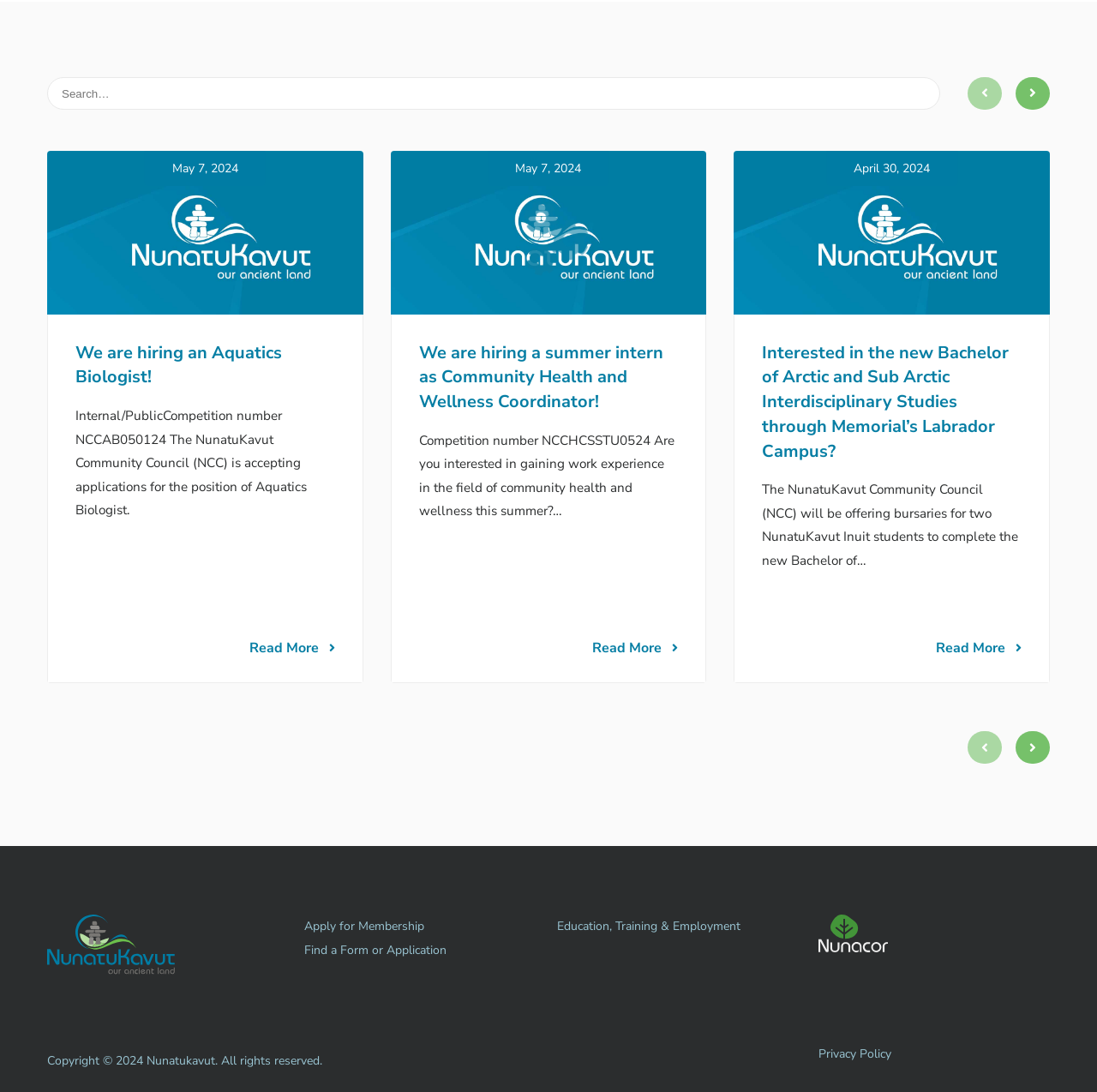Determine the bounding box coordinates for the area that needs to be clicked to fulfill this task: "Apply for Membership". The coordinates must be given as four float numbers between 0 and 1, i.e., [left, top, right, bottom].

[0.277, 0.841, 0.387, 0.856]